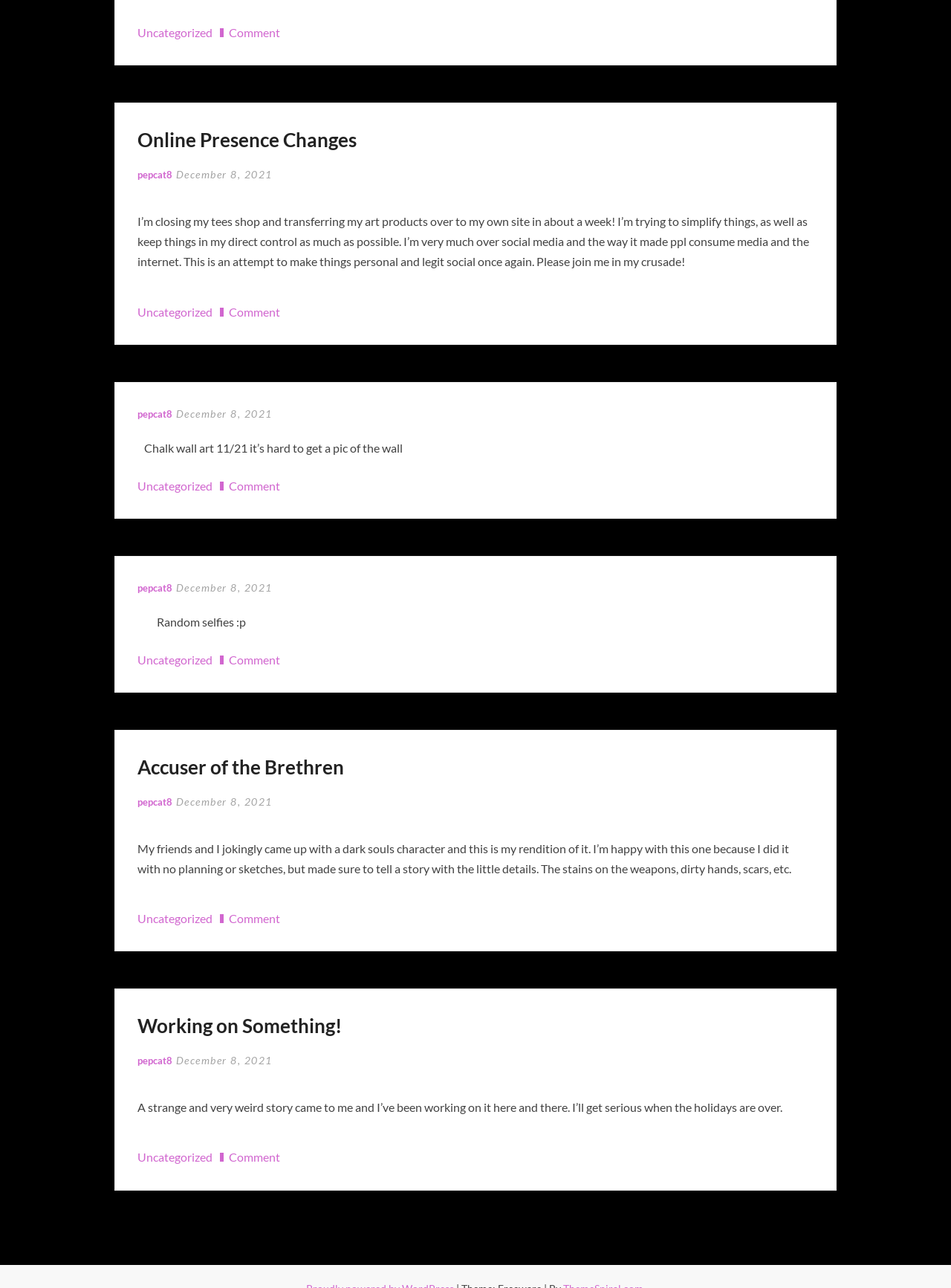Please pinpoint the bounding box coordinates for the region I should click to adhere to this instruction: "Click on the Facebook link".

None